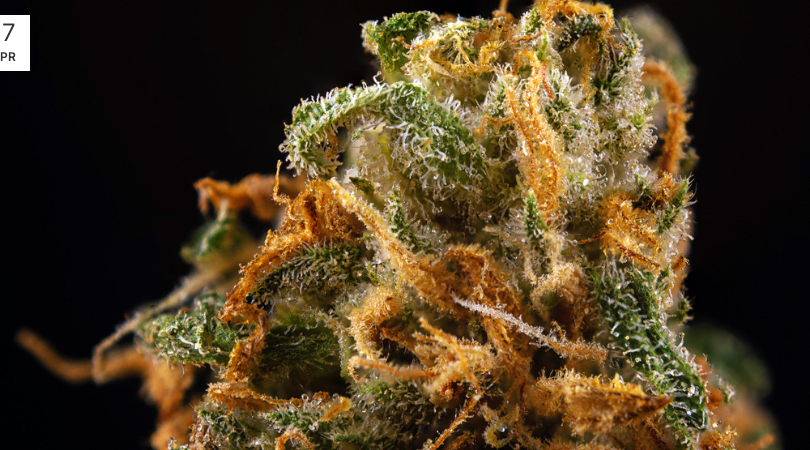What is the possible significance of '17 APR' in the image?
Kindly answer the question with as much detail as you can.

The caption suggests that the numeric value '17 APR' in the upper left corner of the image possibly indicates a date related to the content, perhaps marking the post's publication or an event.